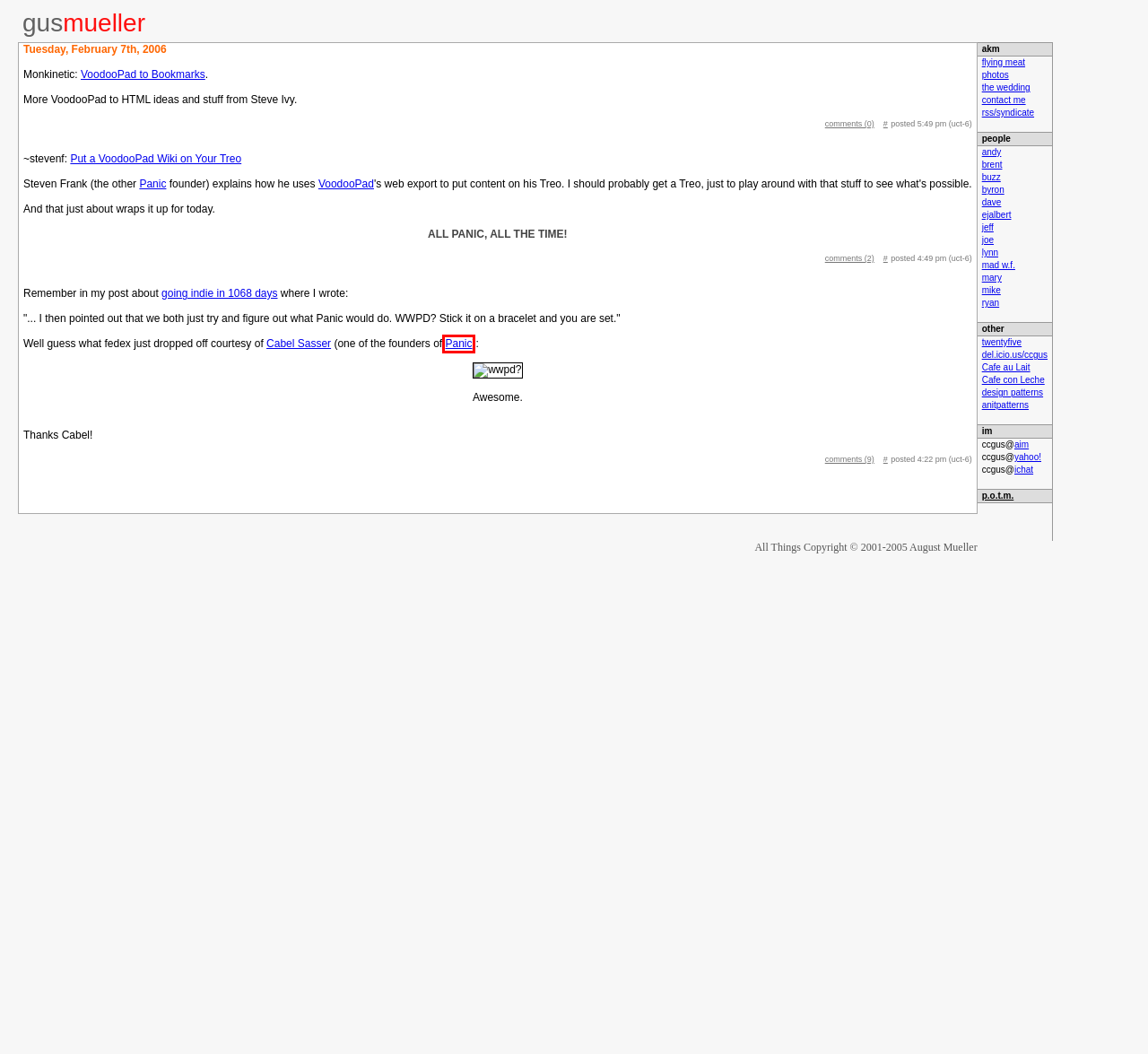Look at the given screenshot of a webpage with a red rectangle bounding box around a UI element. Pick the description that best matches the new webpage after clicking the element highlighted. The descriptions are:
A. The Shape of Everything
B. Cafe con Leche XML News and Resources
C. macOS Sonoma - Apple
D. cabel.name
E. Panic - We code apps, publish games, and make Playdate.
F. inessential: weblog
G. scifihifi.com is almost here!
H. Untitled

E